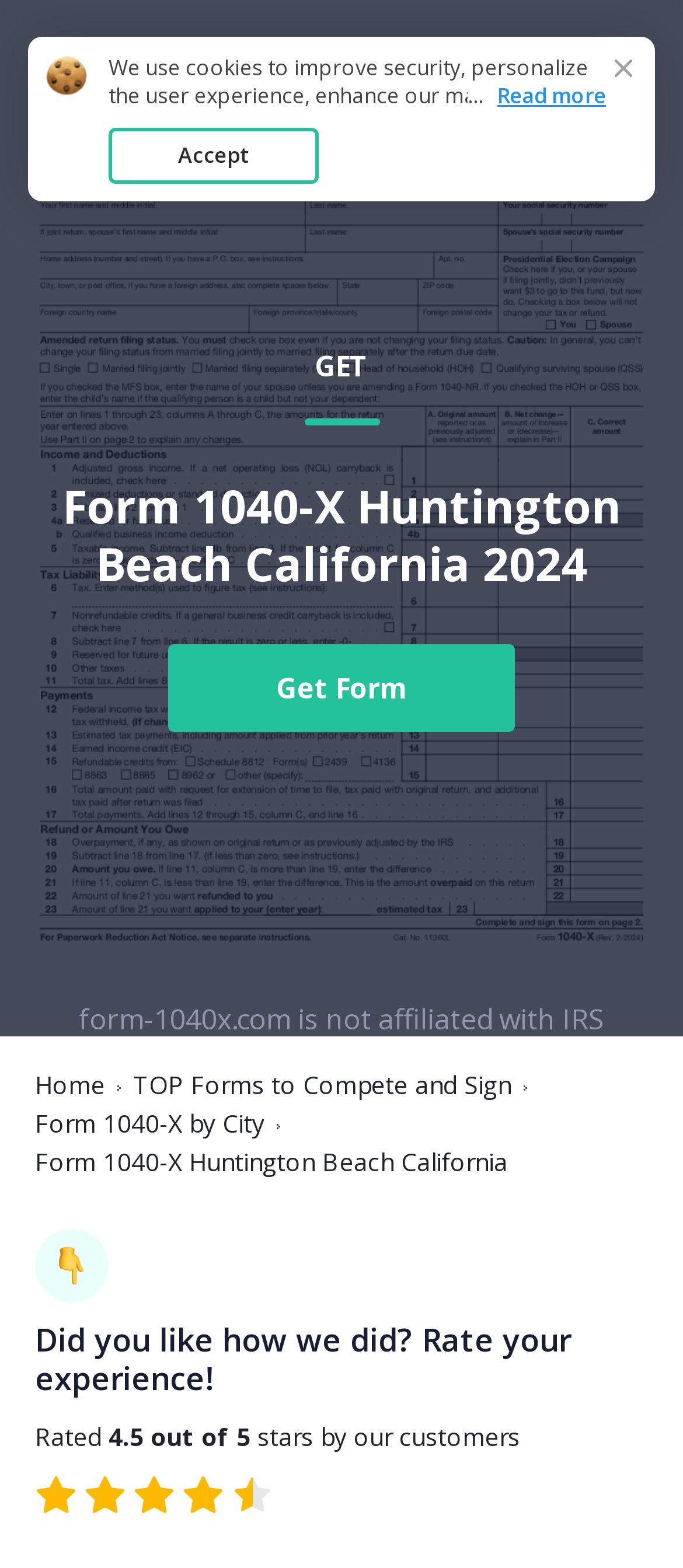Provide the bounding box coordinates of the HTML element this sentence describes: "Get Form".

[0.246, 0.411, 0.754, 0.467]